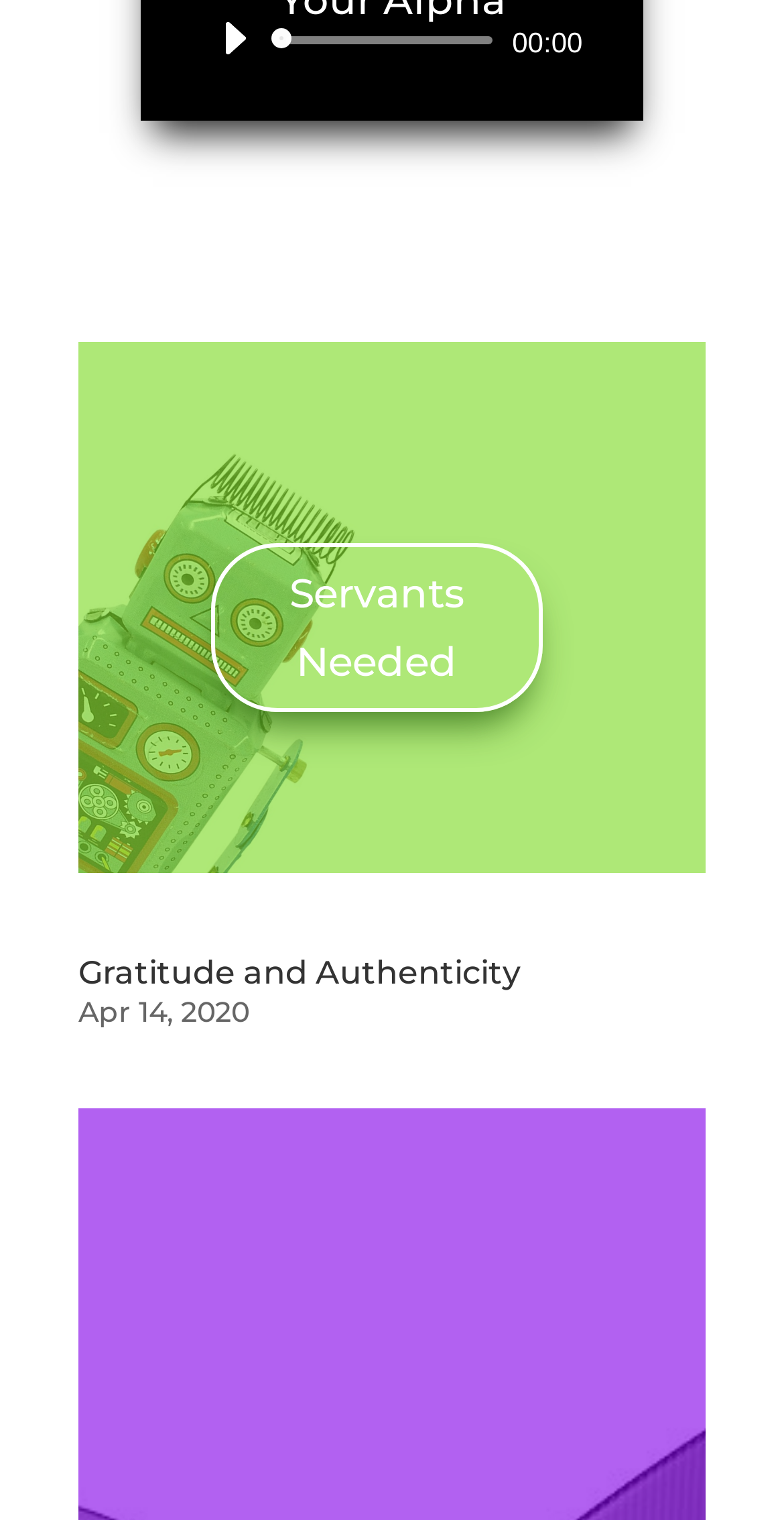Please provide a comprehensive answer to the question below using the information from the image: When was the article published?

The static text element with the text 'Apr 14, 2020' is likely the publication date of the article, as it is located near the title of the article.